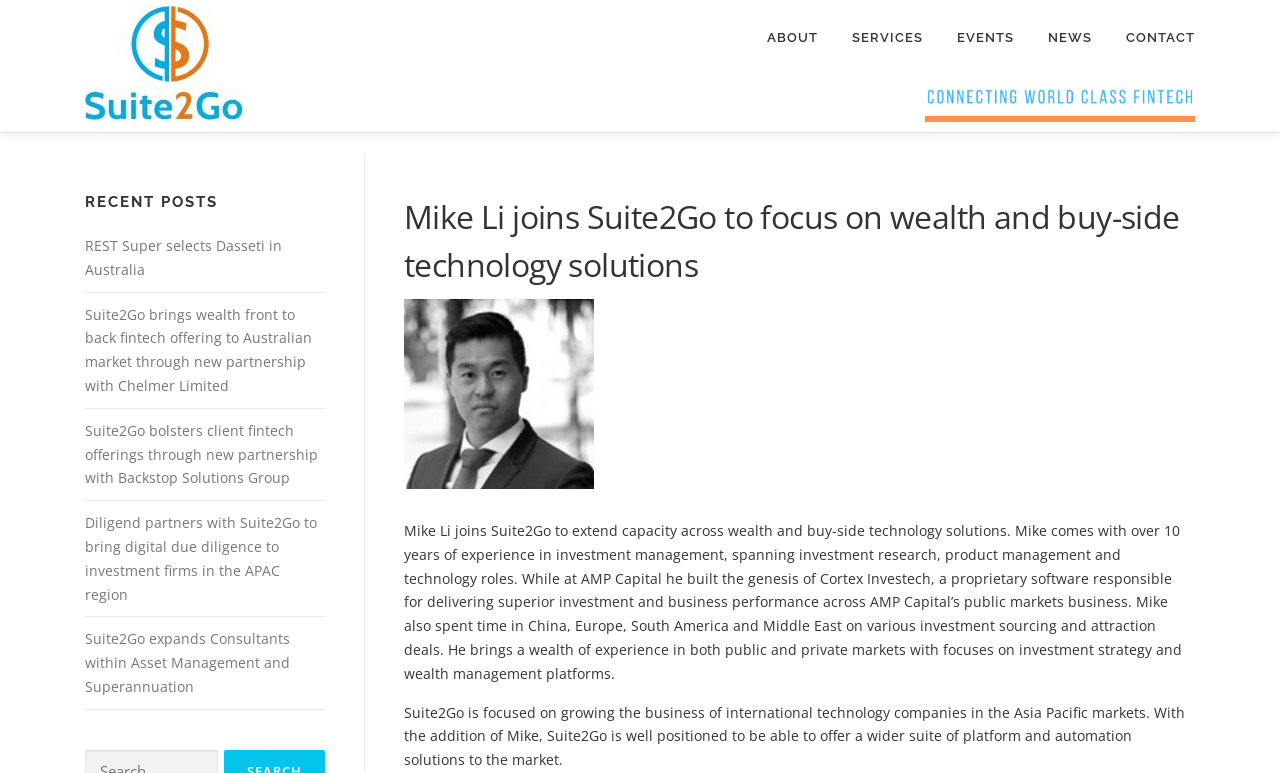Determine the bounding box coordinates for the region that must be clicked to execute the following instruction: "Check recent posts".

[0.066, 0.25, 0.254, 0.273]